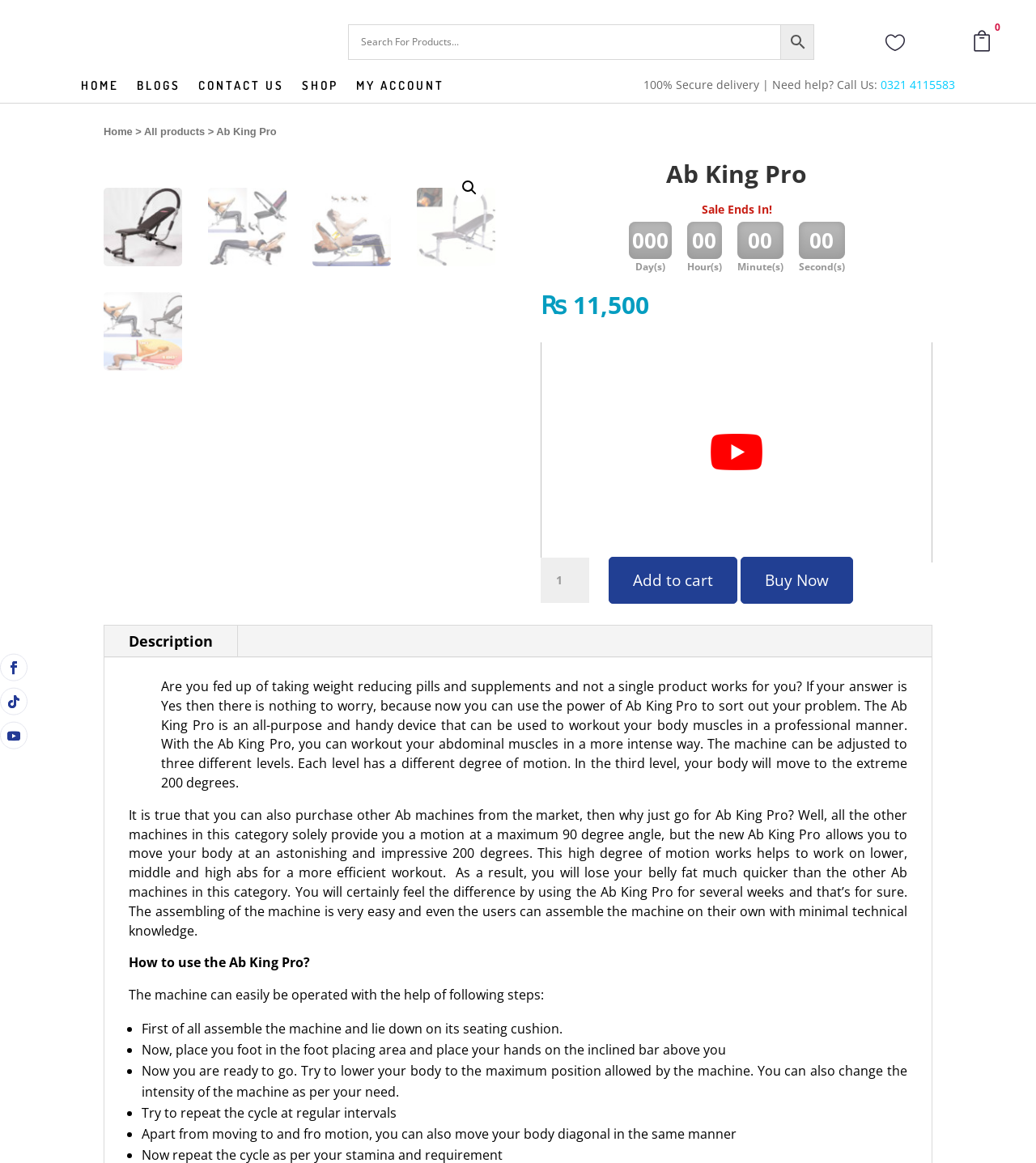Identify the bounding box of the HTML element described here: "Follow". Provide the coordinates as four float numbers between 0 and 1: [left, top, right, bottom].

[0.0, 0.562, 0.027, 0.586]